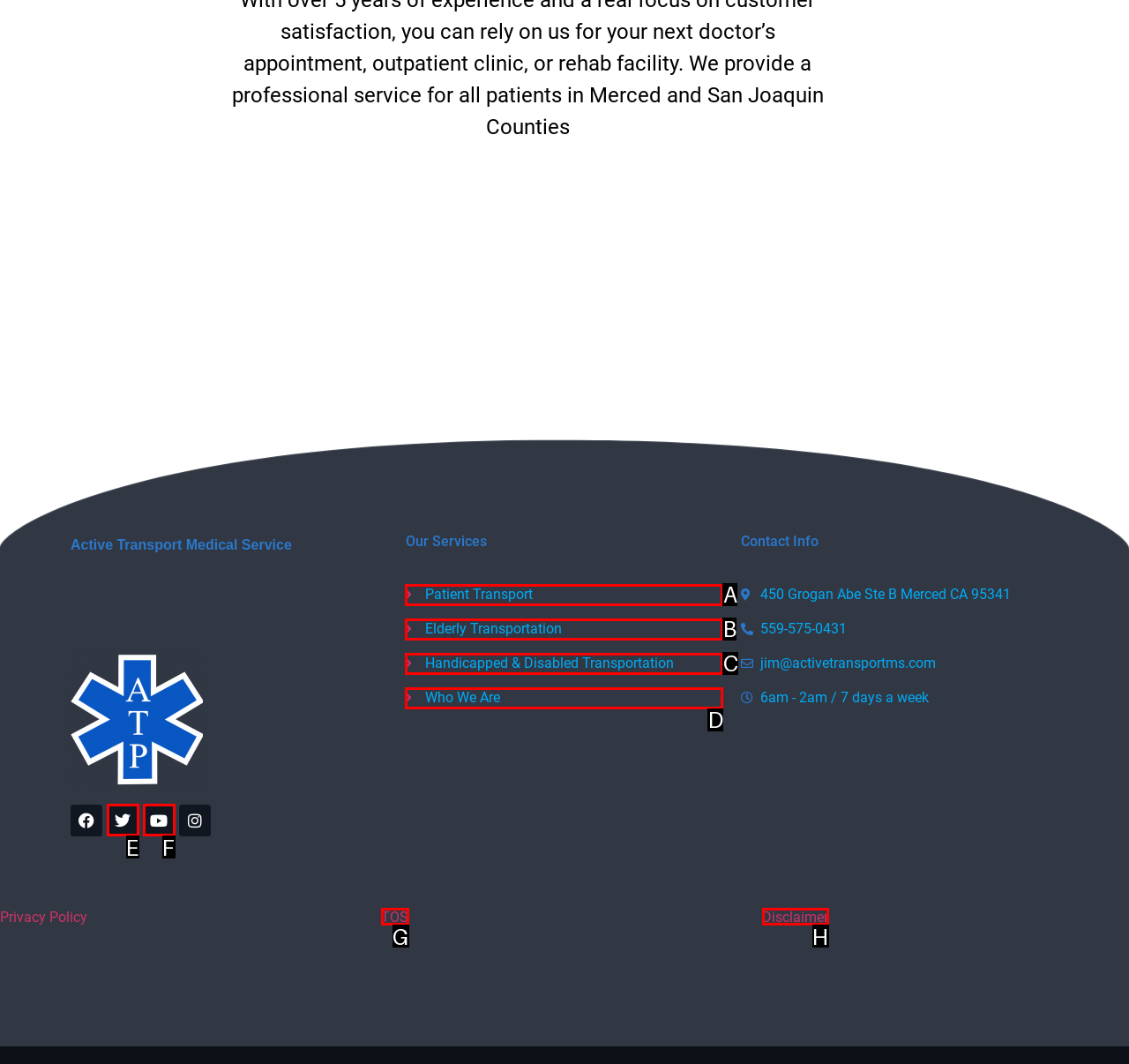From the given choices, determine which HTML element matches the description: Handicapped & Disabled Transportation. Reply with the appropriate letter.

C